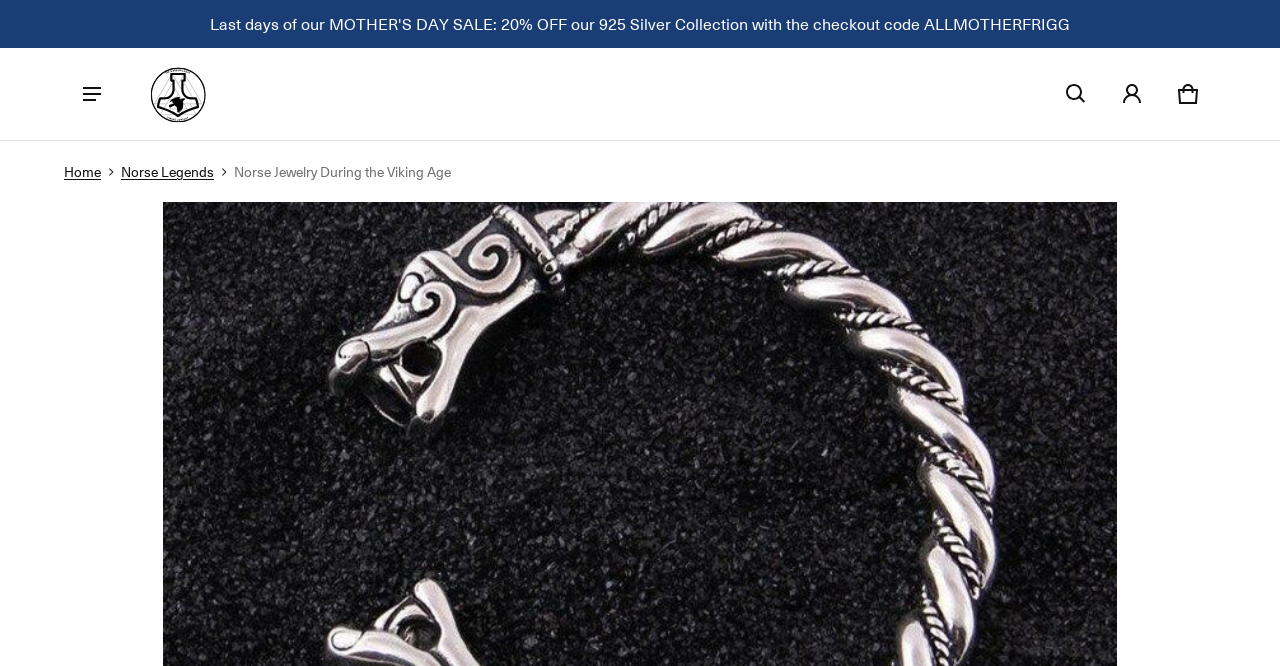How many items are in the cart?
Analyze the image and provide a thorough answer to the question.

I found a button element with the text 'Cart 0 items' which indicates that there are currently no items in the cart.